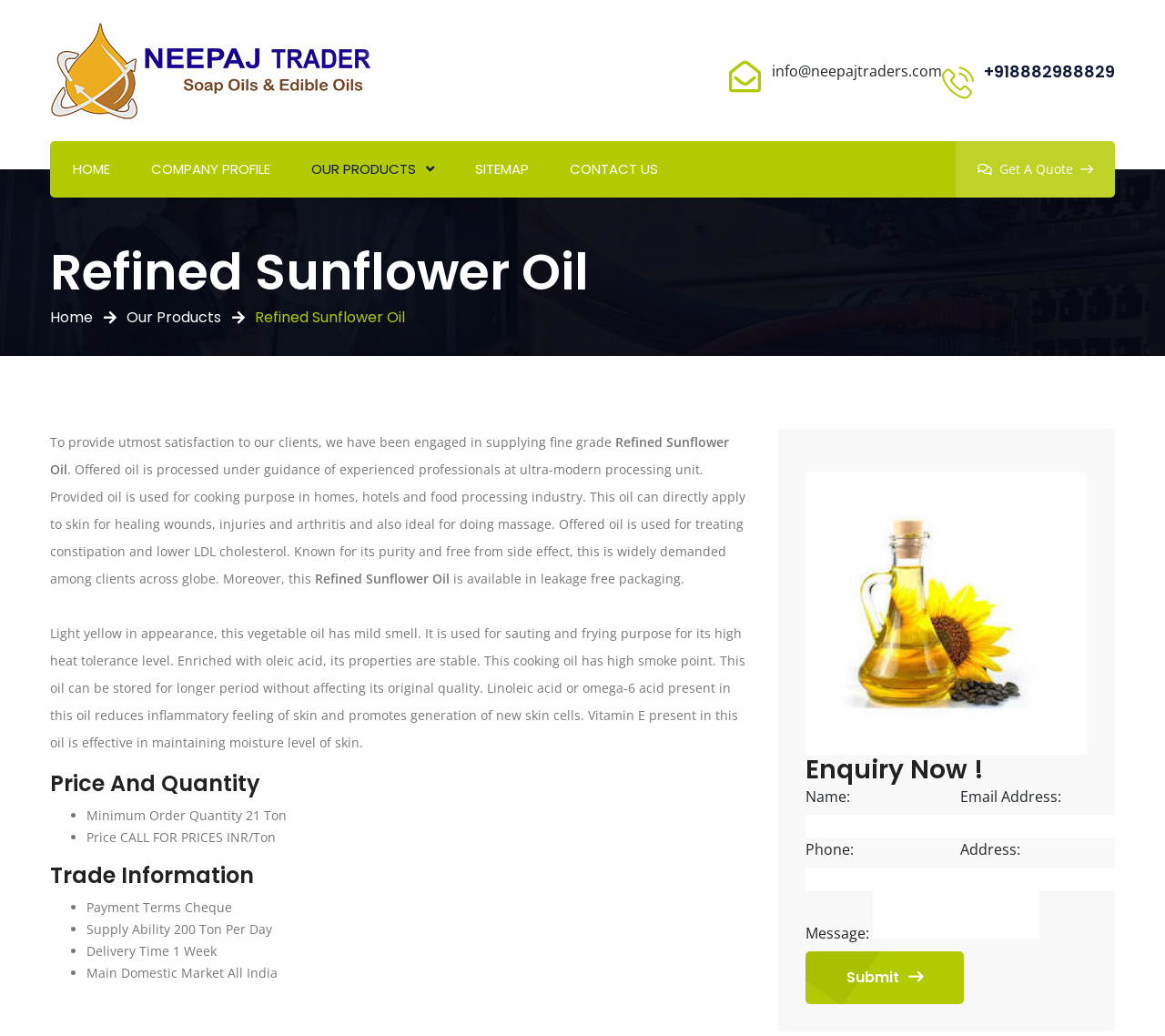What is the company name?
Please elaborate on the answer to the question with detailed information.

The company name can be found in the header section of the webpage, where it is written as 'Neepaj Trader' in a heading element.